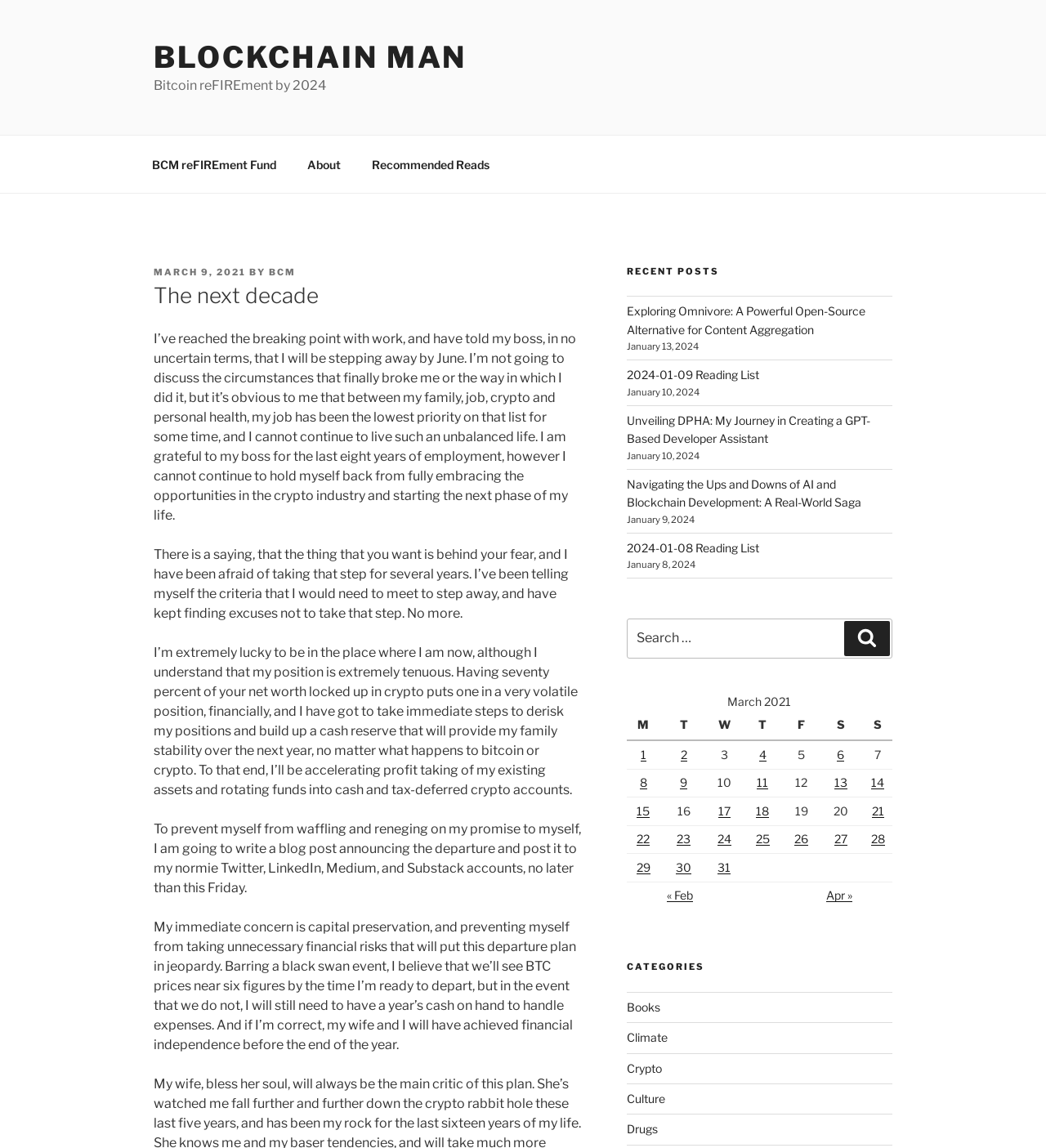What is the author's current occupation?
Using the image as a reference, deliver a detailed and thorough answer to the question.

The author mentions that they have told their boss that they will be stepping away from their job by June, indicating that they are currently employed.